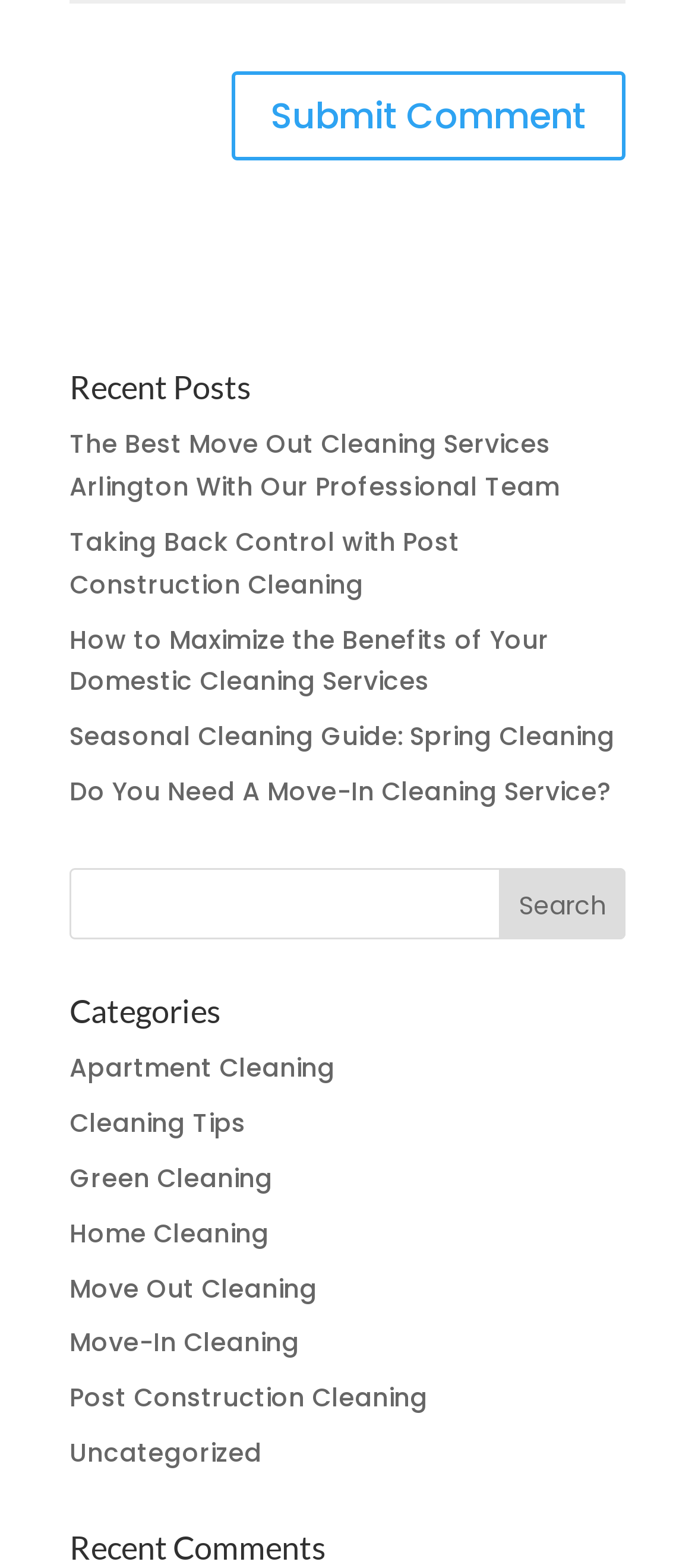Please locate the bounding box coordinates of the element that should be clicked to achieve the given instruction: "Submit a comment".

[0.333, 0.045, 0.9, 0.102]